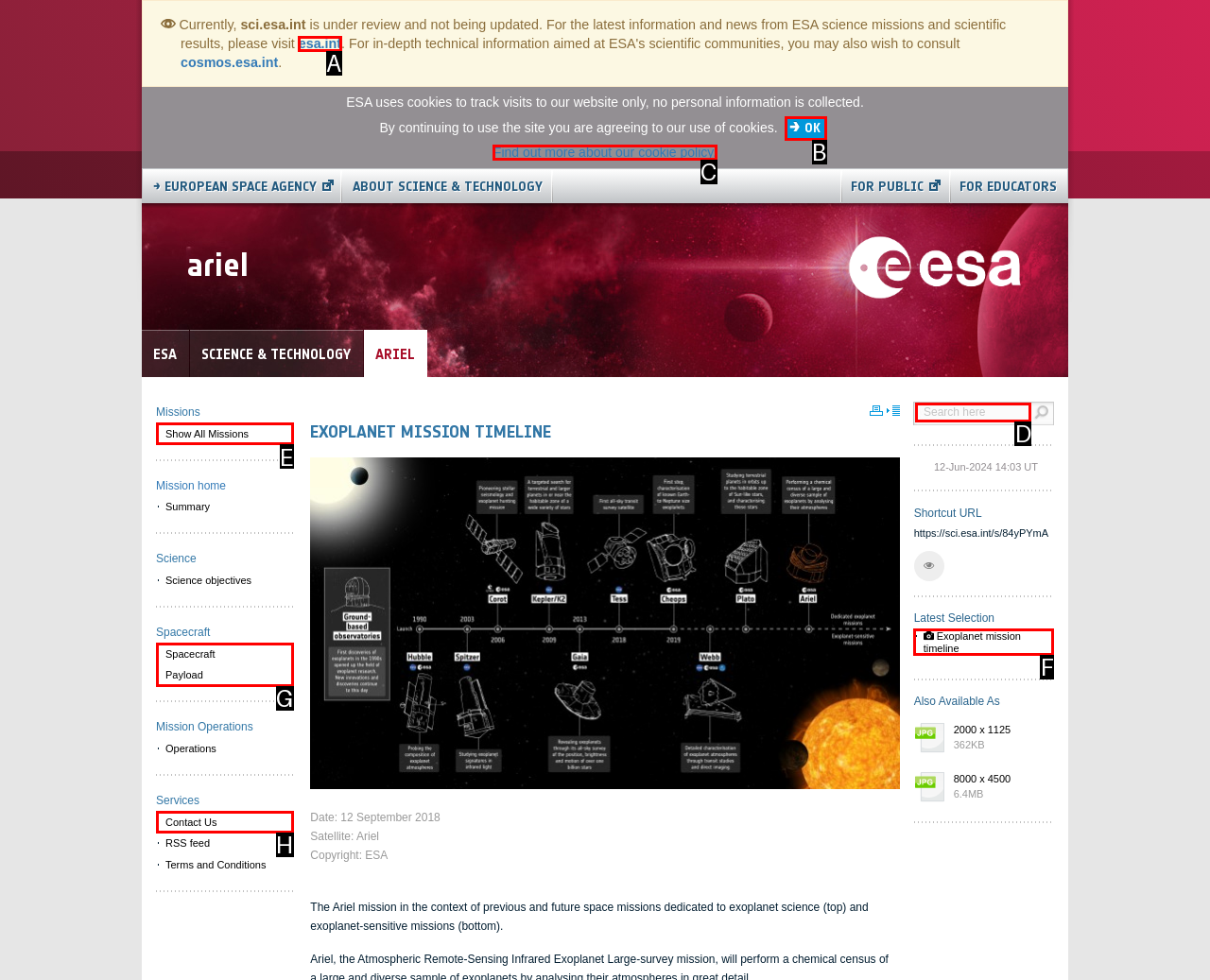Given the task: Click the 'OK' button, tell me which HTML element to click on.
Answer with the letter of the correct option from the given choices.

B